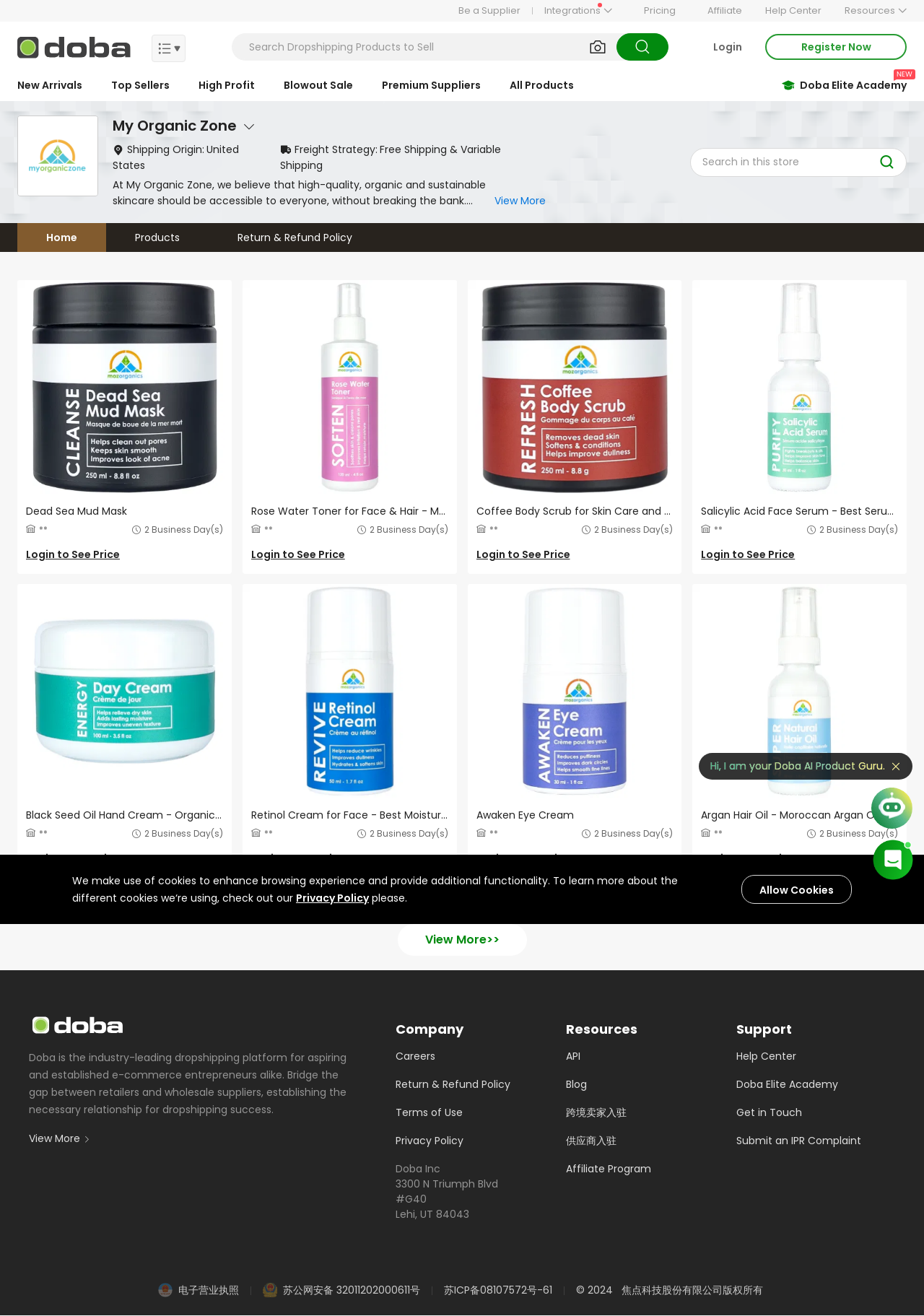Using details from the image, please answer the following question comprehensively:
What is the 'Freight Strategy' of My Organic Zone?

The 'Freight Strategy' of My Organic Zone is listed on the webpage as 'Free Shipping & Variable Shipping', which suggests that the company offers free shipping on certain products or orders, and also has a variable shipping policy that depends on the specific products or circumstances.